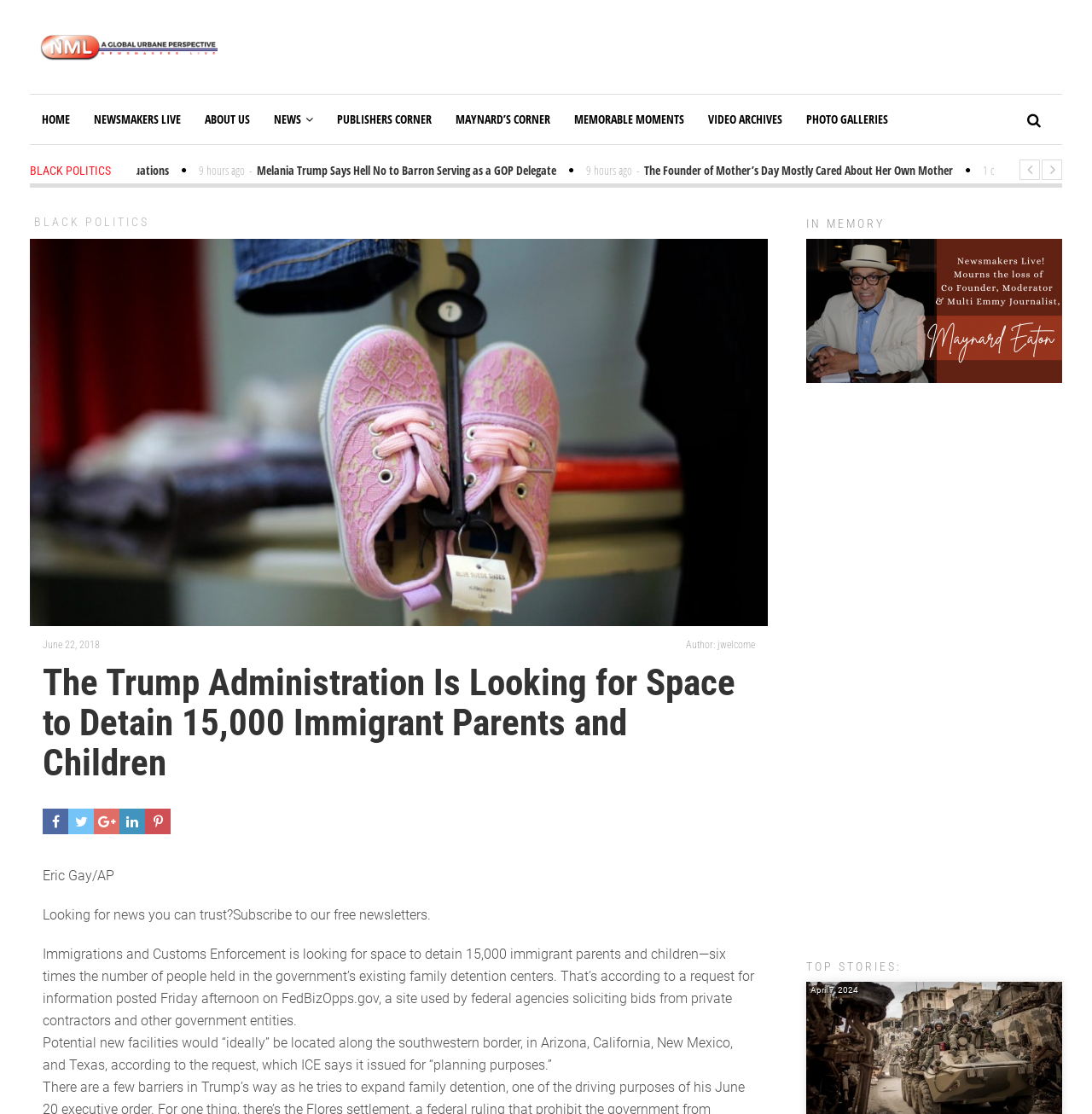Locate the bounding box coordinates of the clickable region necessary to complete the following instruction: "Check the 'TOP STORIES'". Provide the coordinates in the format of four float numbers between 0 and 1, i.e., [left, top, right, bottom].

[0.738, 0.862, 0.973, 0.881]